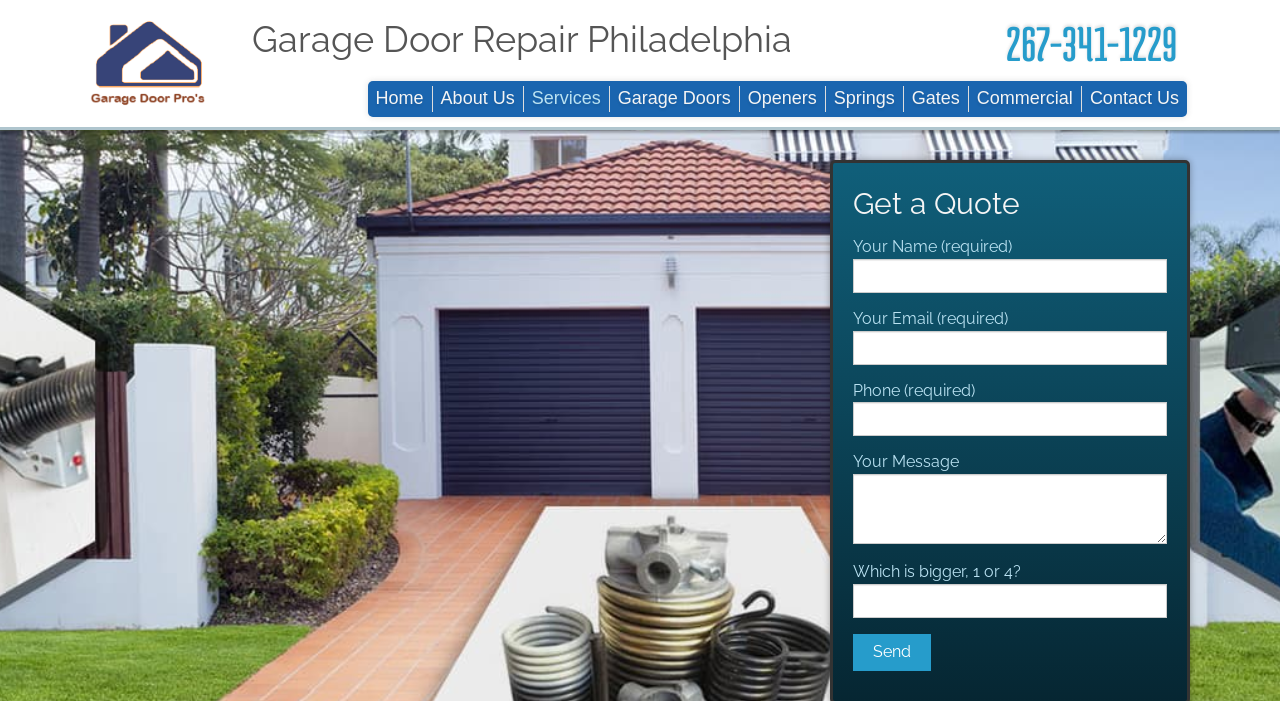Provide a single word or phrase to answer the given question: 
What is the purpose of the form on the webpage?

Contact form